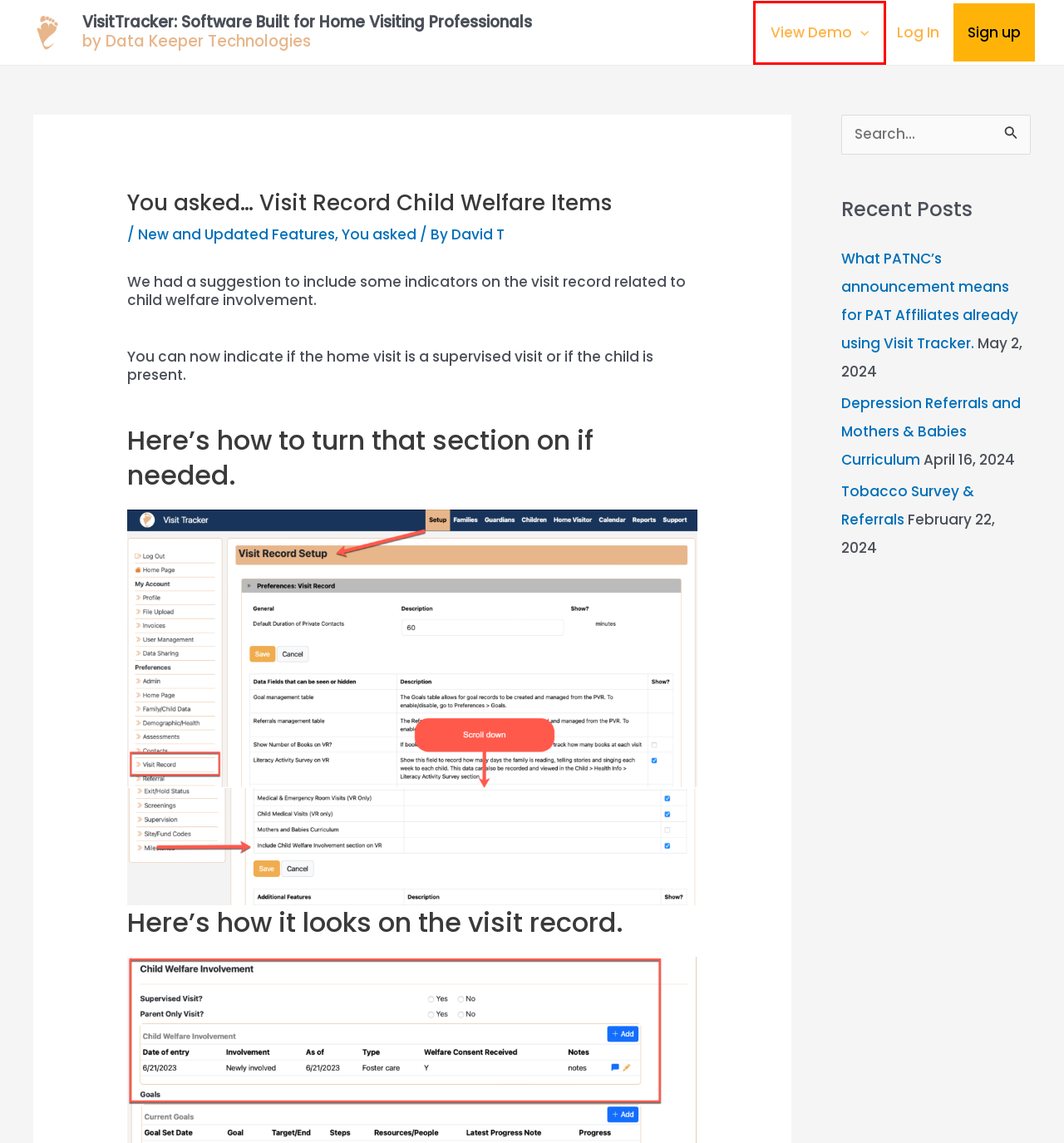Examine the screenshot of a webpage with a red bounding box around a UI element. Your task is to identify the webpage description that best corresponds to the new webpage after clicking the specified element. The given options are:
A. You asked Archives -
B. Visit Tracker by DataKeeper
C. Depression Referrals and Mothers & Babies Curriculum -
D. Tobacco Survey & Referrals -
E. Update to Date Field -
F. Updated: Family and Child Selection Lists -
G. What PATNC's announcement means for PAT Affiliates already using Visit Tracker. -
H. New and Updated Features Archives -

B